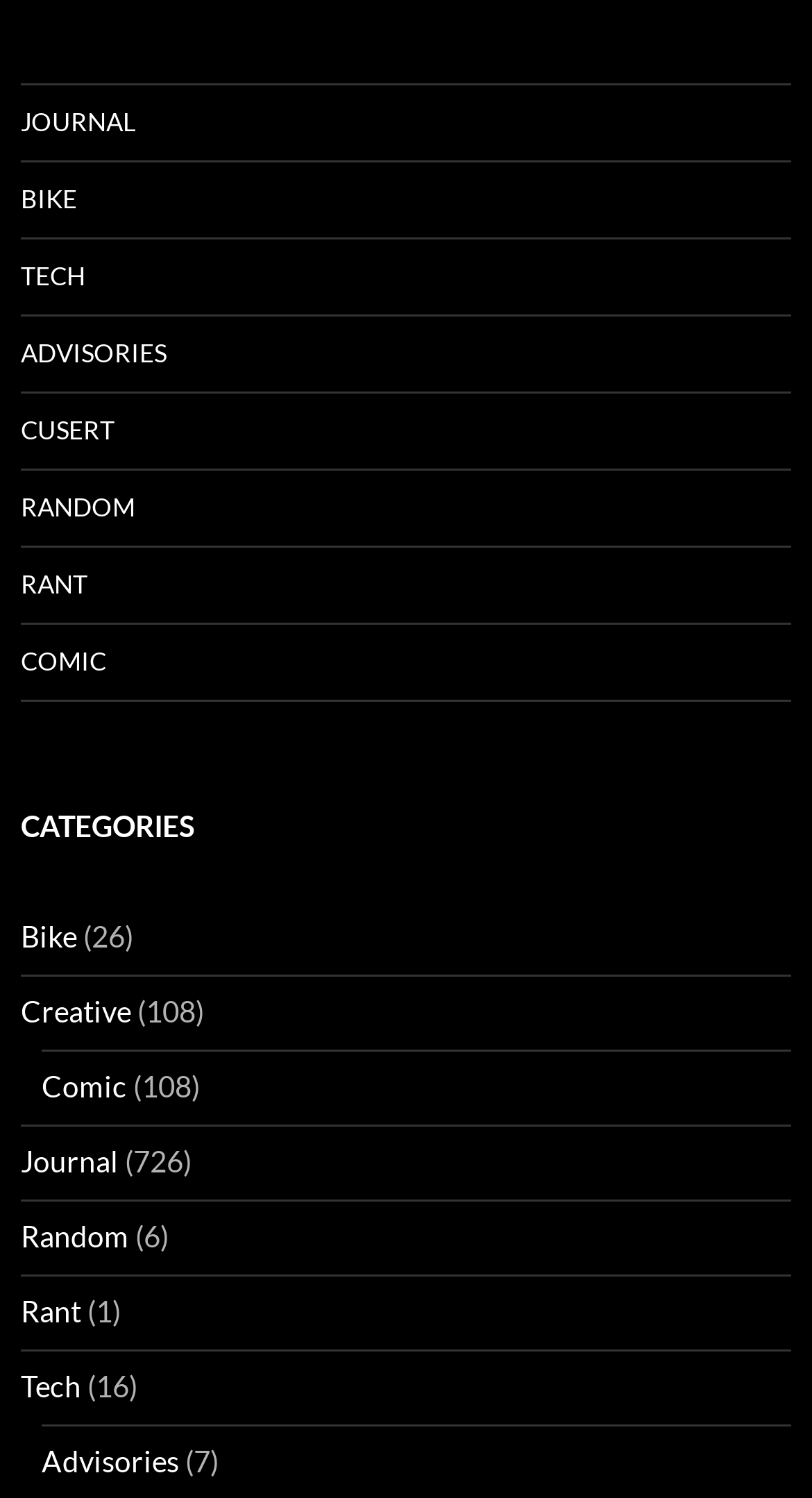Specify the bounding box coordinates of the element's region that should be clicked to achieve the following instruction: "go to COMIC page". The bounding box coordinates consist of four float numbers between 0 and 1, in the format [left, top, right, bottom].

[0.026, 0.417, 0.974, 0.467]